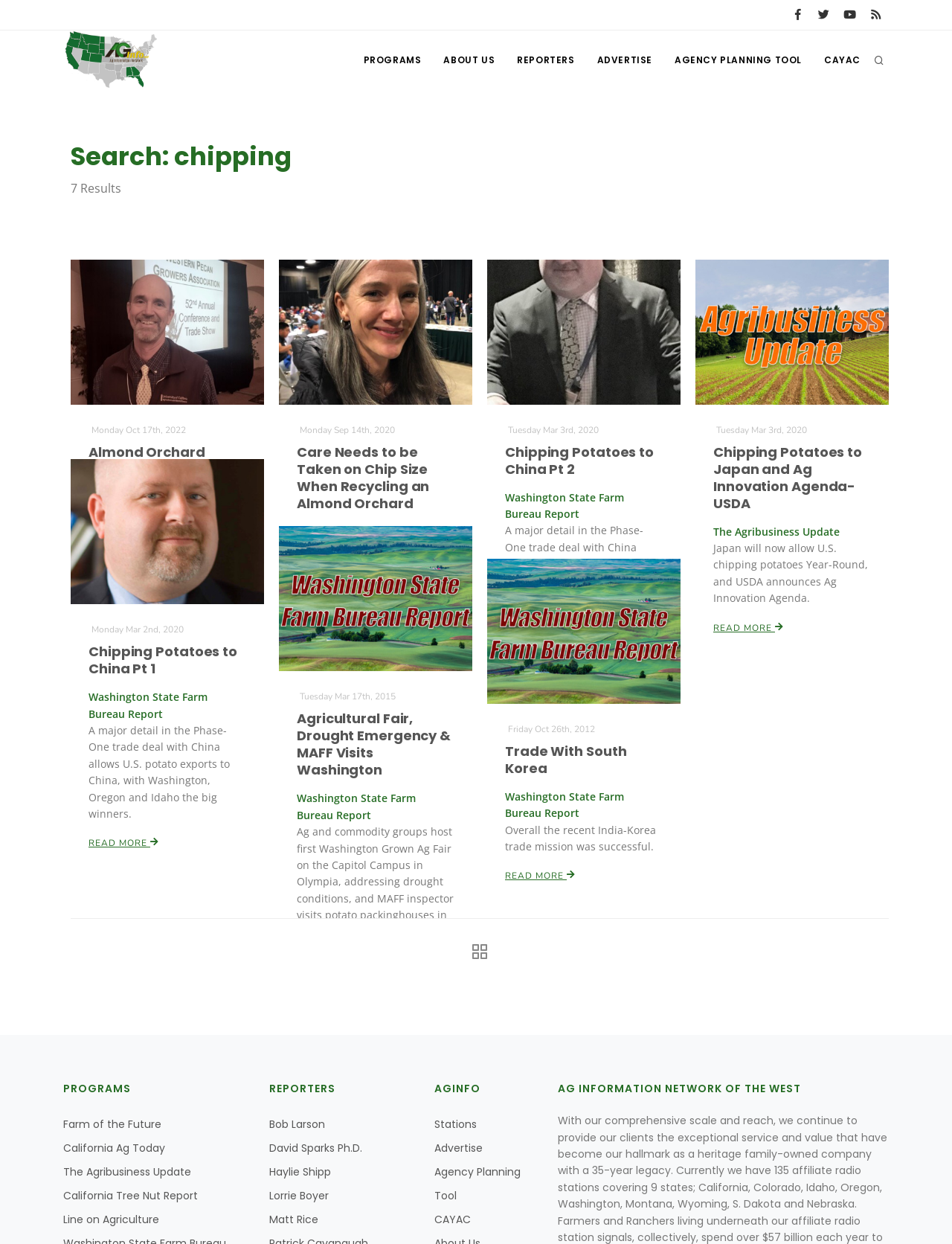Please determine the bounding box coordinates of the element's region to click in order to carry out the following instruction: "Check out Admin". The coordinates should be four float numbers between 0 and 1, i.e., [left, top, right, bottom].

None